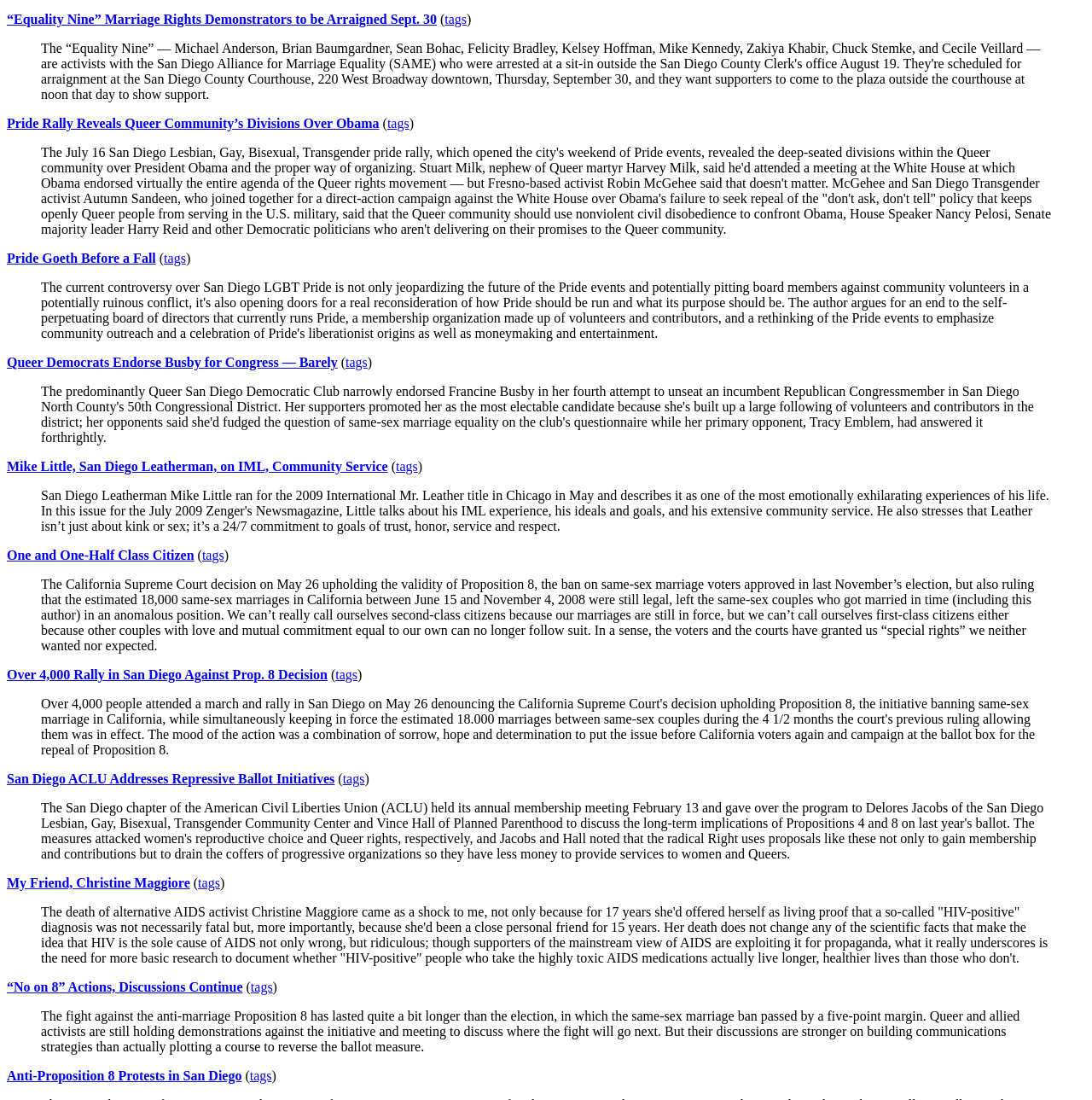Identify the bounding box coordinates of the part that should be clicked to carry out this instruction: "View Pride Rally Reveals Queer Community’s Divisions Over Obama".

[0.006, 0.105, 0.347, 0.119]